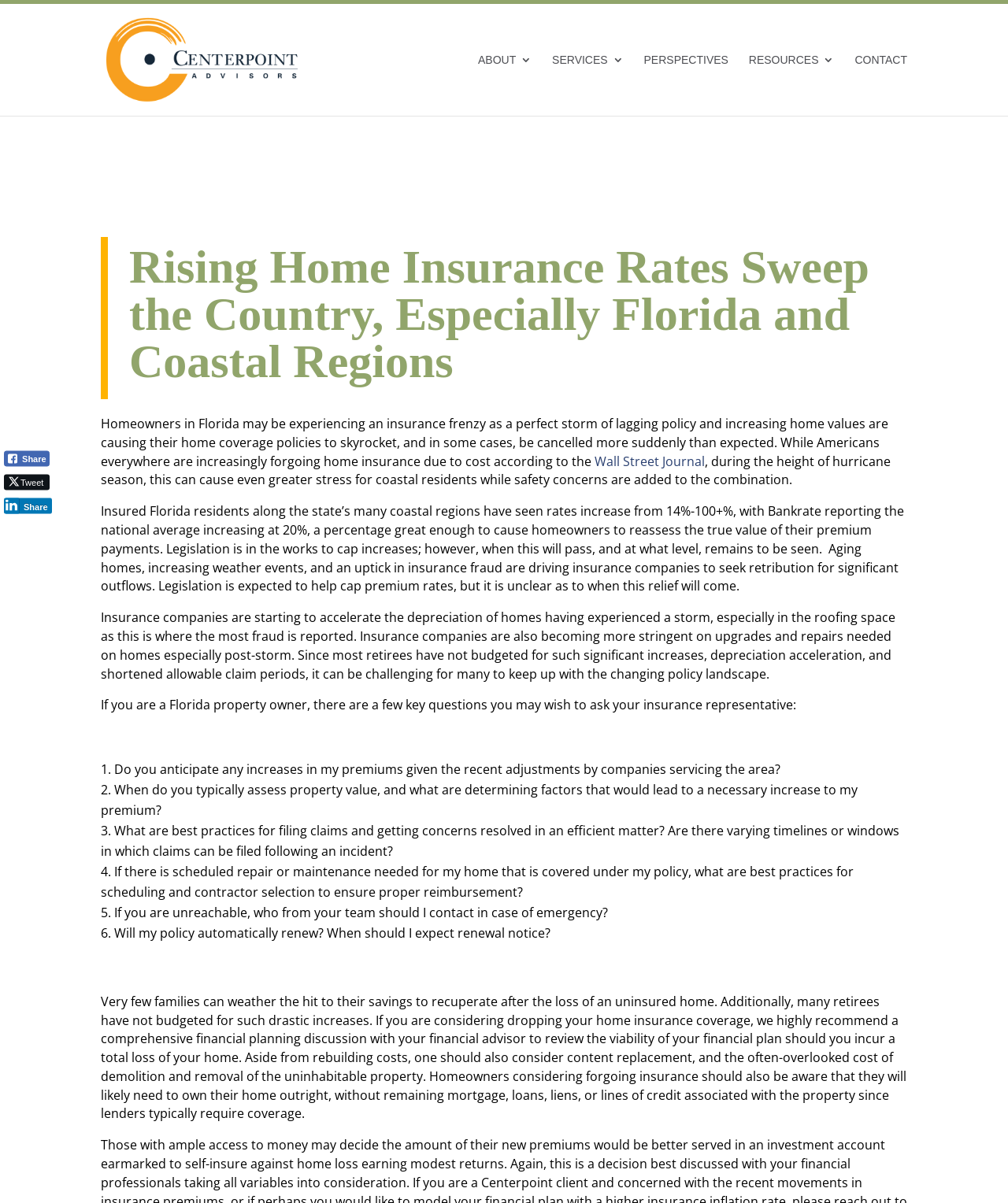Identify the bounding box coordinates of the specific part of the webpage to click to complete this instruction: "Click the 'CONTACT' link".

[0.848, 0.045, 0.9, 0.096]